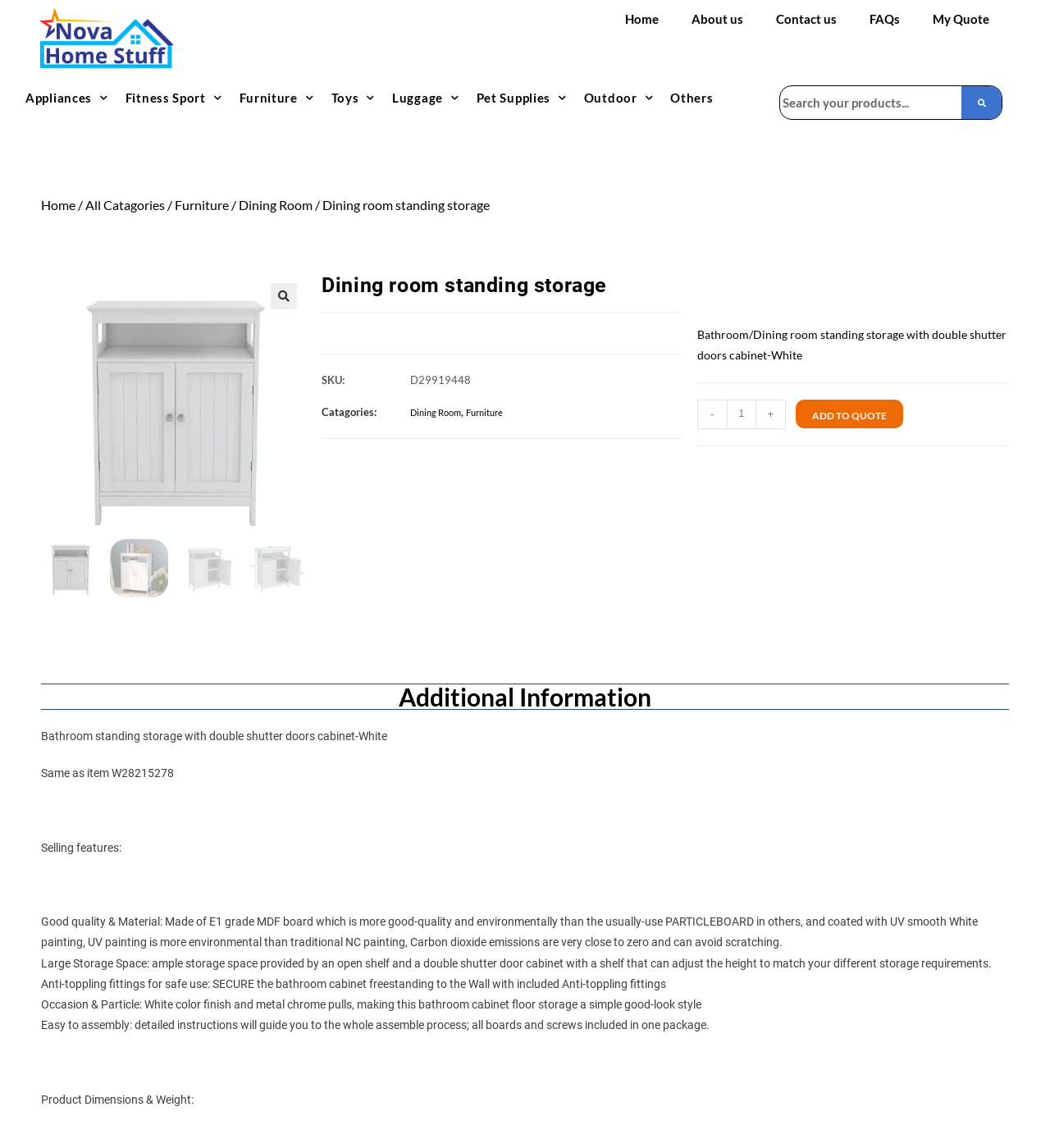What is the product name?
Look at the screenshot and provide an in-depth answer.

I found the product name by looking at the heading element on the webpage, which says 'Dining room standing storage'. This is likely the name of the product being described on the page.